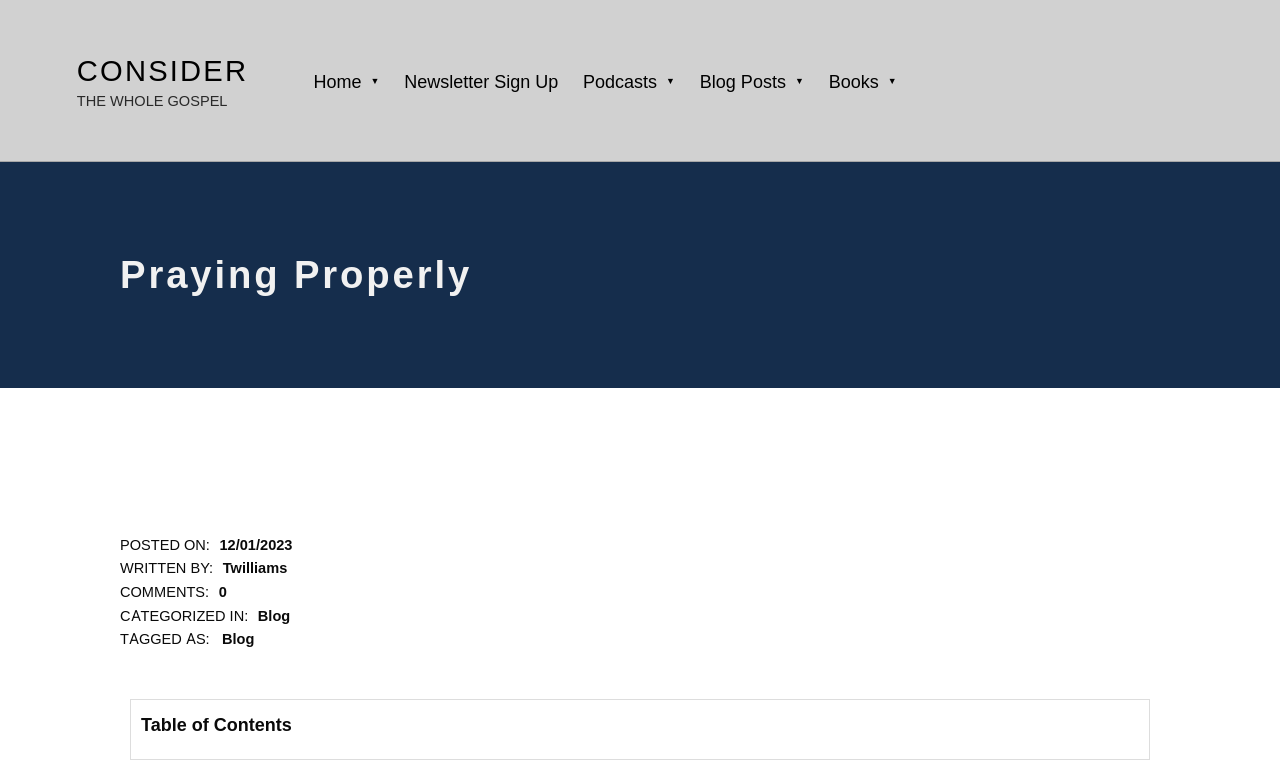Explain in detail what is displayed on the webpage.

The webpage is titled "Praying Properly – Consider" and has a prominent heading "Praying Properly" at the top center of the page. Below the heading, there is a primary navigation menu with five links: "Home", "Newsletter Sign Up", "Podcasts", "Blog Posts", and "Books". These links are aligned horizontally and take up about half of the page's width.

To the right of the primary navigation menu, there is a social media navigation menu with a single link to Twitter. Above the primary navigation menu, there are three links: "CONSIDER", "THE WHOLE GOSPEL", and a link to a webpage or article titled "Liar’s Court Clip: Entire Revolves Around – Not". These links are positioned near the top of the page and are aligned horizontally.

Below the primary navigation menu, there are three more links to articles or webpages: "Auburn Police Officer Jeffrey Nelson Trial" and "Enumclaw Detective Frame Up". These links are positioned below the primary navigation menu and are aligned horizontally.

At the bottom of the page, there is a footer section with metadata about the article or webpage. This section includes the posting date, author, and categories. There are also links to comments and tags.

In the bottom-right corner of the page, there is a small "X" icon. Additionally, there is a link to "Newsletter Sign-up" positioned near the bottom center of the page.